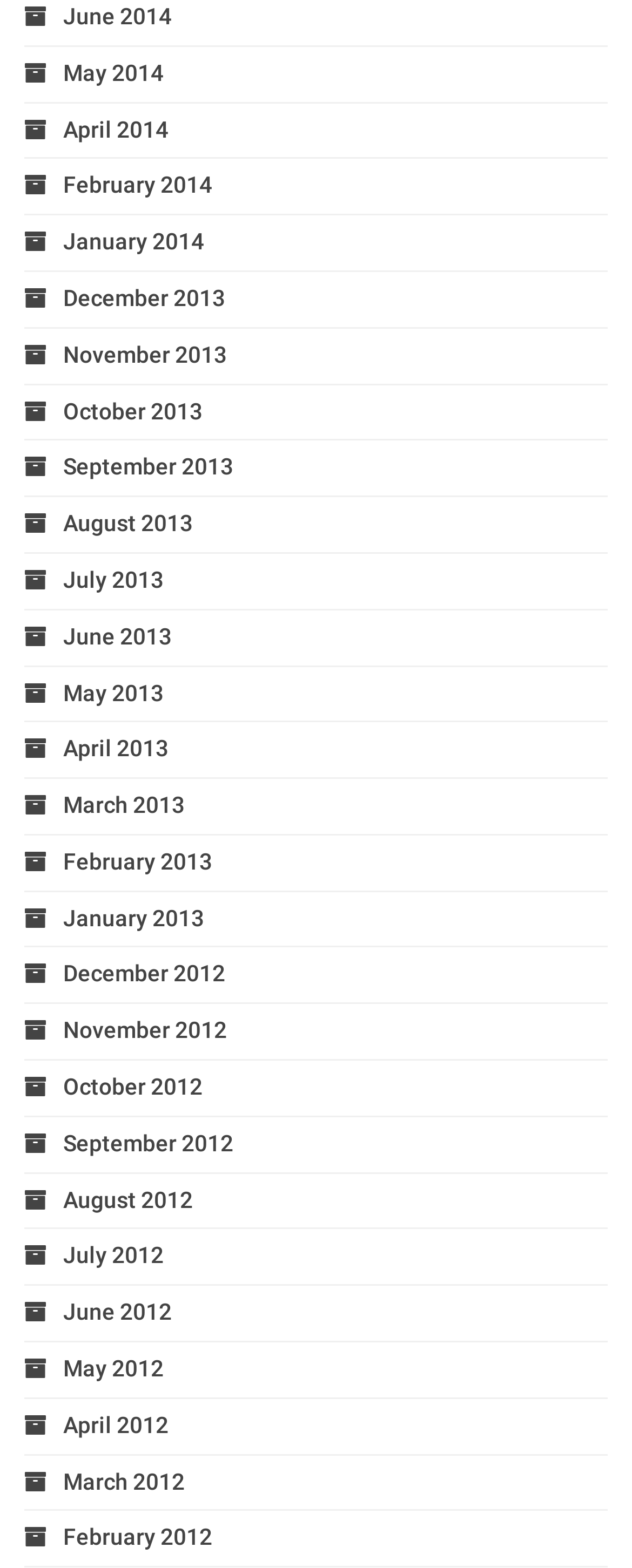Identify the bounding box coordinates for the element you need to click to achieve the following task: "view January 2012". The coordinates must be four float values ranging from 0 to 1, formatted as [left, top, right, bottom].

[0.038, 0.577, 0.323, 0.593]